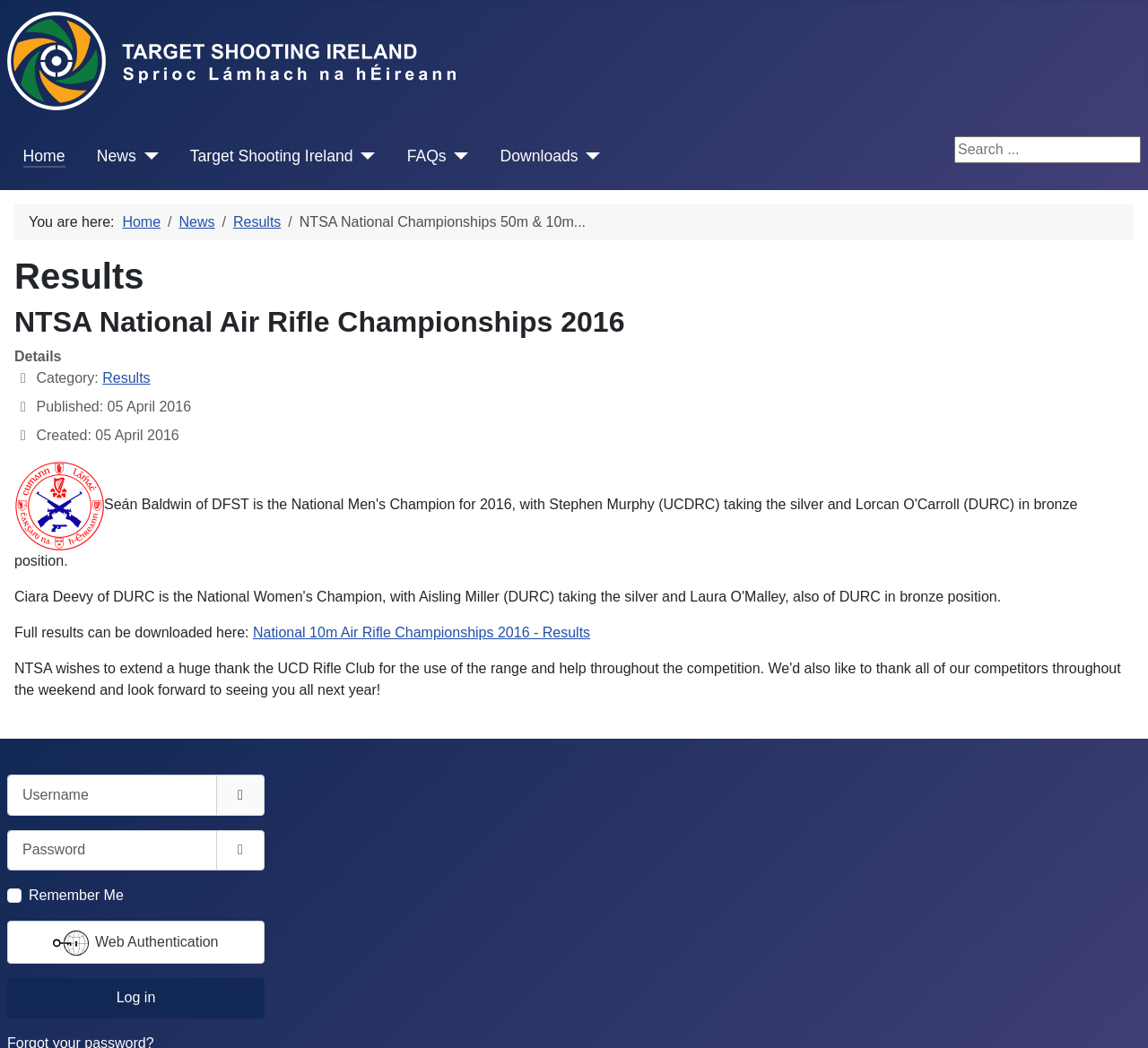Refer to the image and provide an in-depth answer to the question:
What is the category of the results?

I found the answer by looking at the DescriptionListTerm element, which contains the text 'Details'. Then, I looked at the corresponding DescriptionListDetail element, which contains the text 'Category: Results'. This suggests that the category of the results is 'Results'.